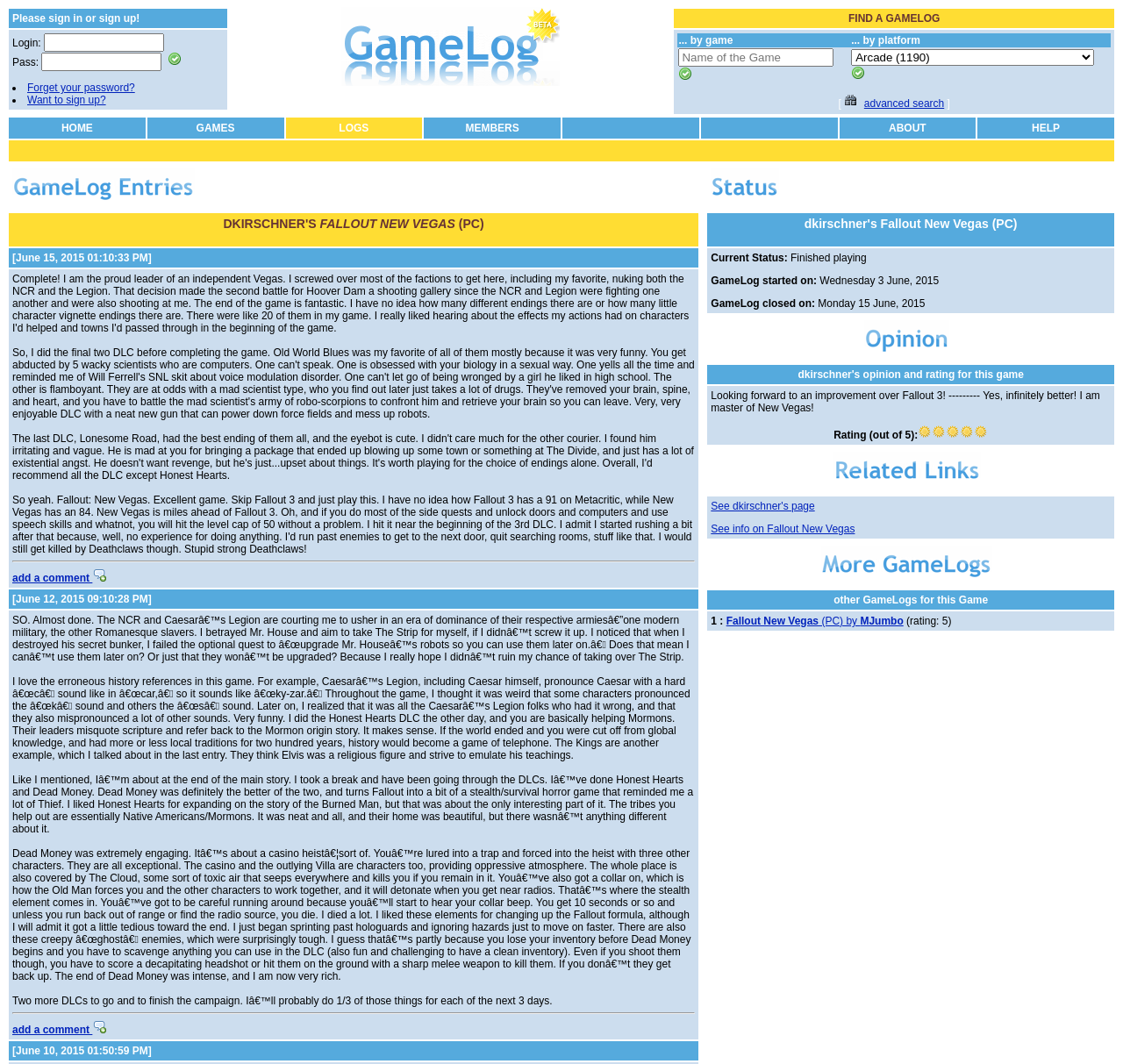Look at the image and give a detailed response to the following question: How many rows are in the third table?

I counted the number of rows in the third table, which starts with 'GameLog Entries' and ends with 'add a comment Add comment'. There are 7 rows in total.